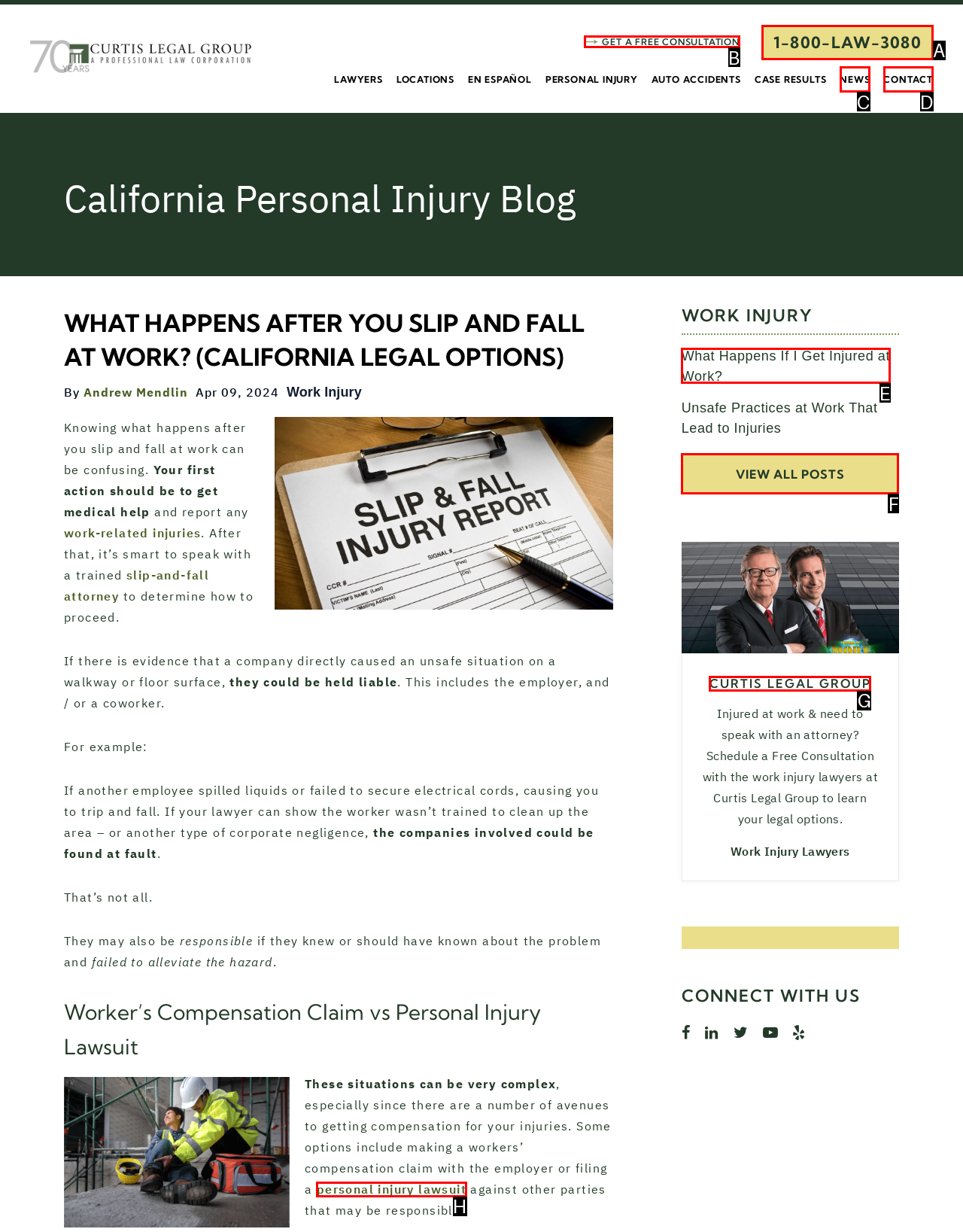Determine which letter corresponds to the UI element to click for this task: Get a free consultation
Respond with the letter from the available options.

B